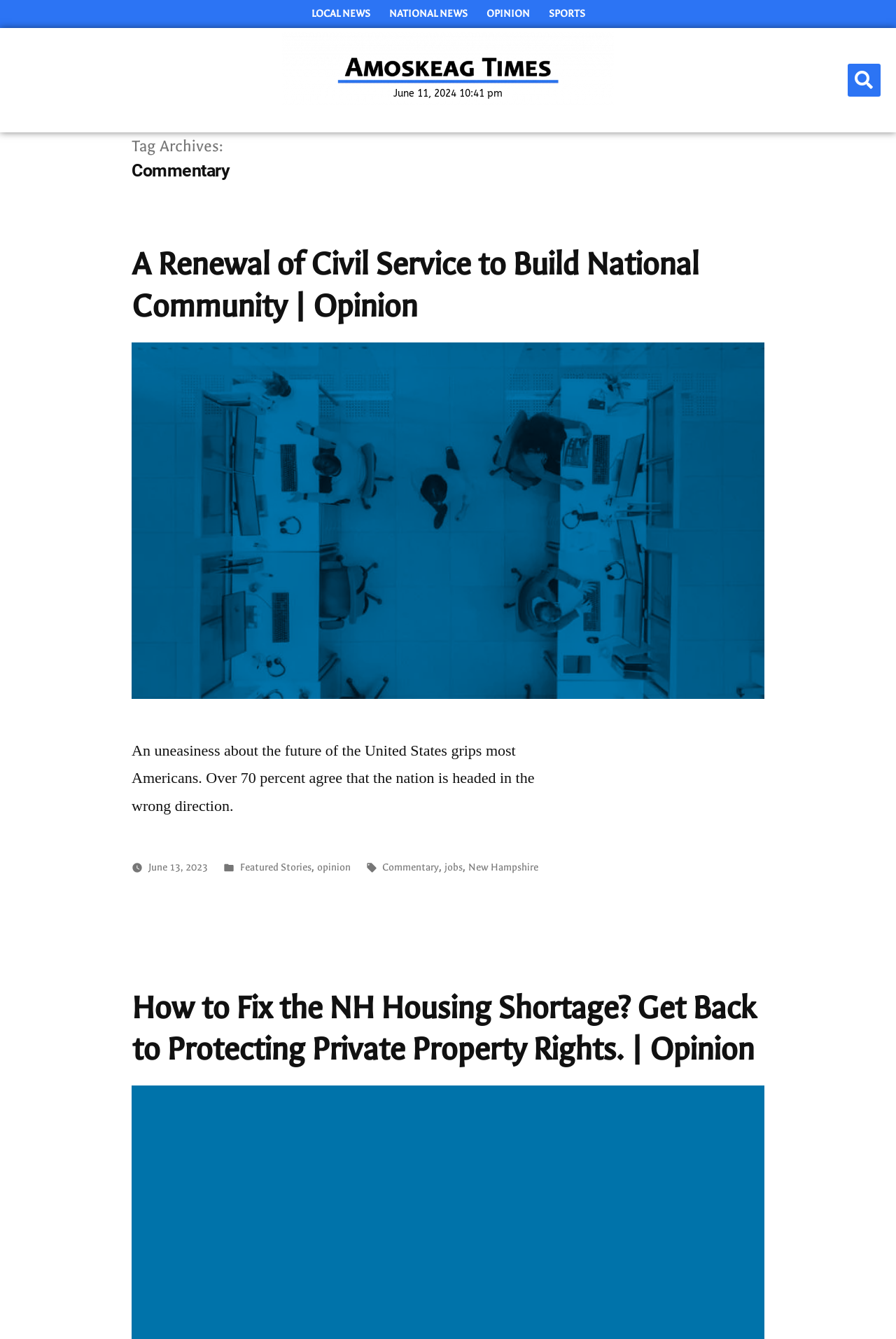Provide your answer in a single word or phrase: 
What is the purpose of the search bar?

To search the website